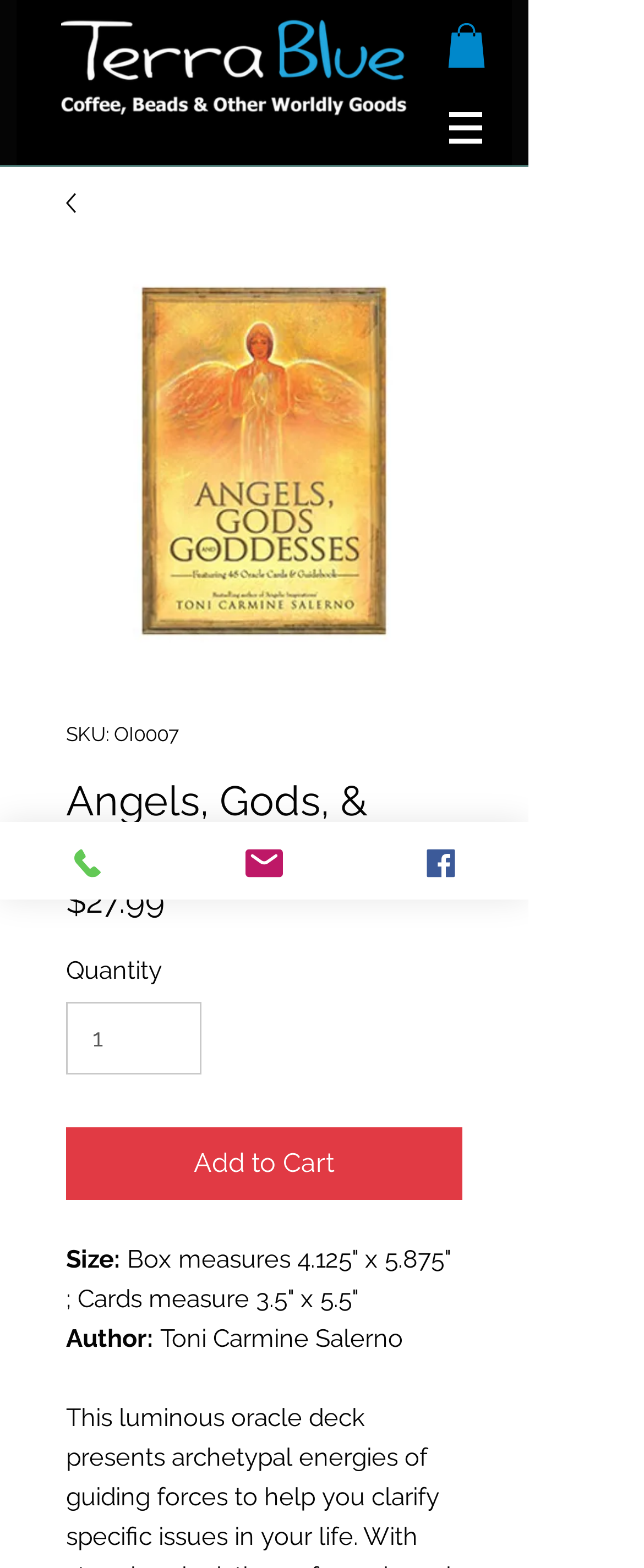Generate a detailed explanation of the webpage's features and information.

This webpage is an online shop selling a product called "Angels, Gods, & Goddesses" oracle deck. At the top left corner, there is a logo of the website "Terra Blue" with a link to the homepage. Next to the logo, there is a navigation menu labeled "Site" with a dropdown button. 

Below the navigation menu, there is a heading that reads "A reliable source of metaphysical goods since 1999." This heading is accompanied by a link and an image. 

The main content of the page is dedicated to the product description. The product title "Angels, Gods, & Goddesses" is displayed prominently, along with an image of the product. The product details include the SKU number, price ($27.99), and a quantity selector. There is also an "Add to Cart" button. 

Below the product details, there are additional specifications about the product, including its size and author. The size is described as "Box measures 4.125" x 5.875" ; Cards measure 3.5" x 5.5"", and the author is Toni Carmine Salerno. 

At the bottom of the page, there are three links to contact the website: "Phone", "Email", and "Facebook", each accompanied by an icon.